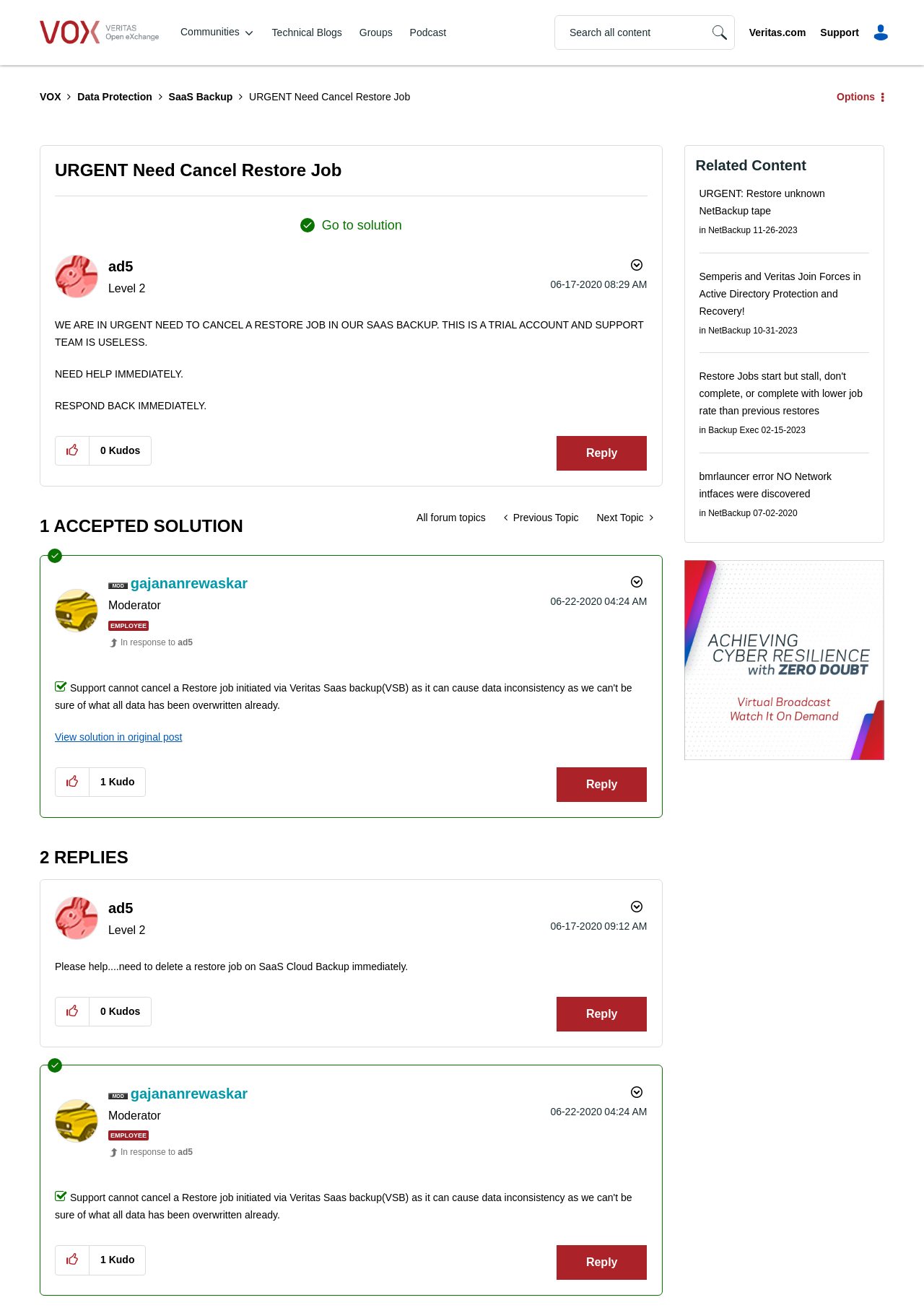Provide the bounding box coordinates of the HTML element described by the text: "All forum topics". The coordinates should be in the format [left, top, right, bottom] with values between 0 and 1.

[0.441, 0.384, 0.536, 0.405]